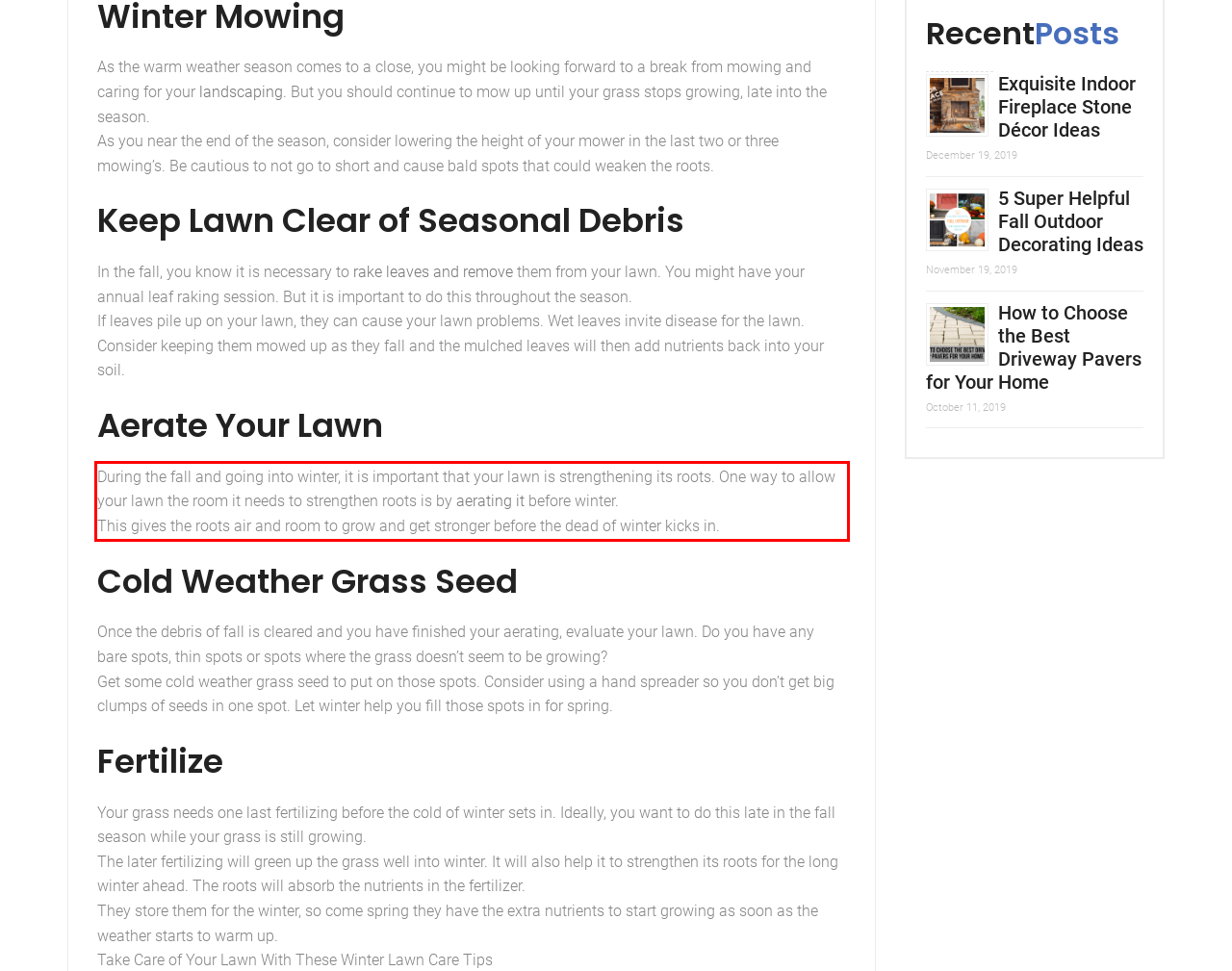Please look at the screenshot provided and find the red bounding box. Extract the text content contained within this bounding box.

During the fall and going into winter, it is important that your lawn is strengthening its roots. One way to allow your lawn the room it needs to strengthen roots is by aerating it before winter. This gives the roots air and room to grow and get stronger before the dead of winter kicks in.